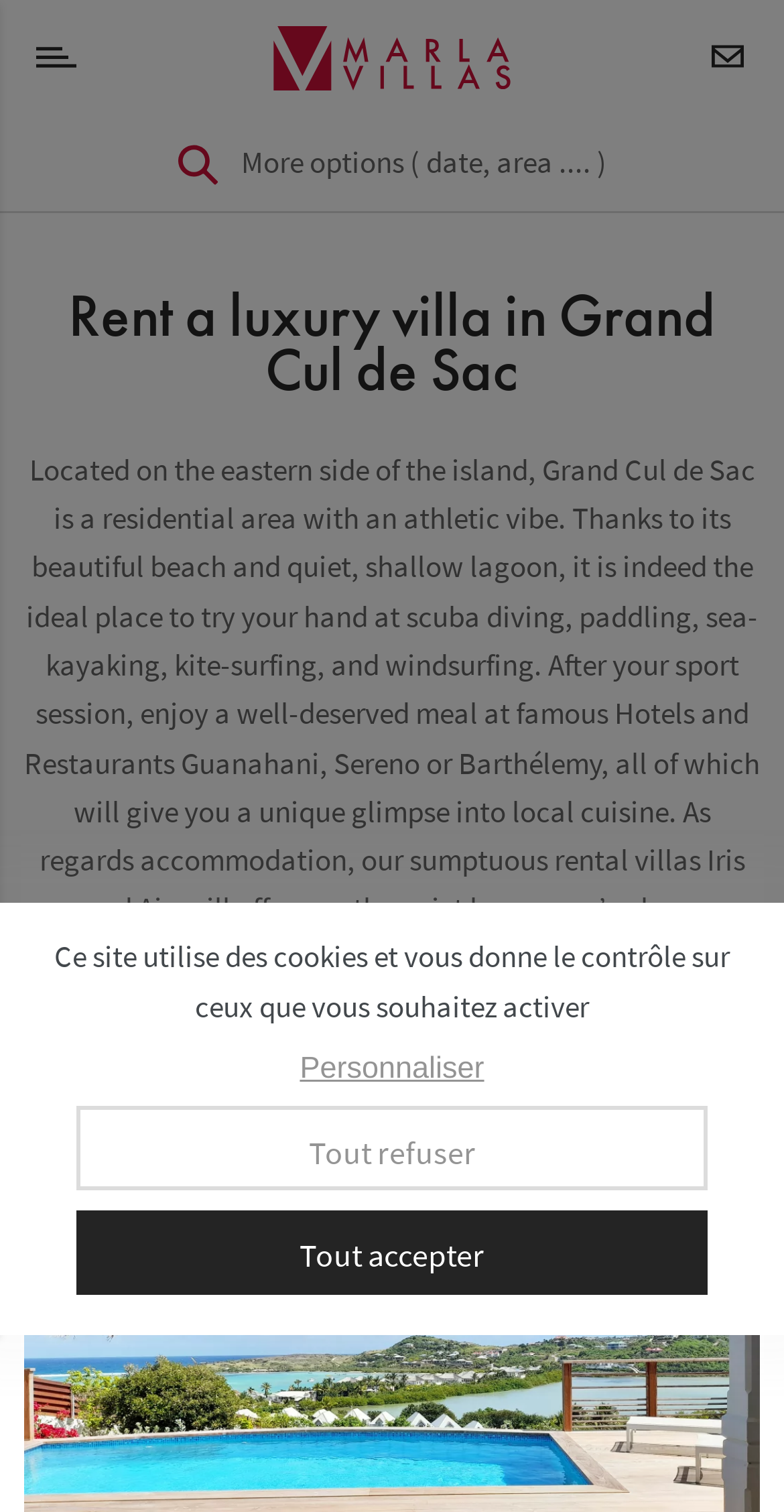Analyze and describe the webpage in a detailed narrative.

The webpage is about renting luxury villas in Grand Cul de Sac, Saint Barthélemy. At the top left, there is a link to the website's homepage, "www.marlavillas.com". On the top right, there is another link with no text. Below these links, there is a heading that reads "Rent a luxury villa in Grand Cul de Sac". 

Under the heading, there is a paragraph of text that describes the area of Grand Cul de Sac, highlighting its athletic vibe, beautiful beach, and quiet lagoon. The text also mentions various water sports and activities that can be enjoyed in the area, as well as some famous hotels and restaurants. Additionally, it mentions two sumptuous rental villas, Iris and Aja, which offer a quiet haven.

At the bottom of the page, there is a notice about the website using cookies, with three buttons to customize, refuse all, or accept all cookies.